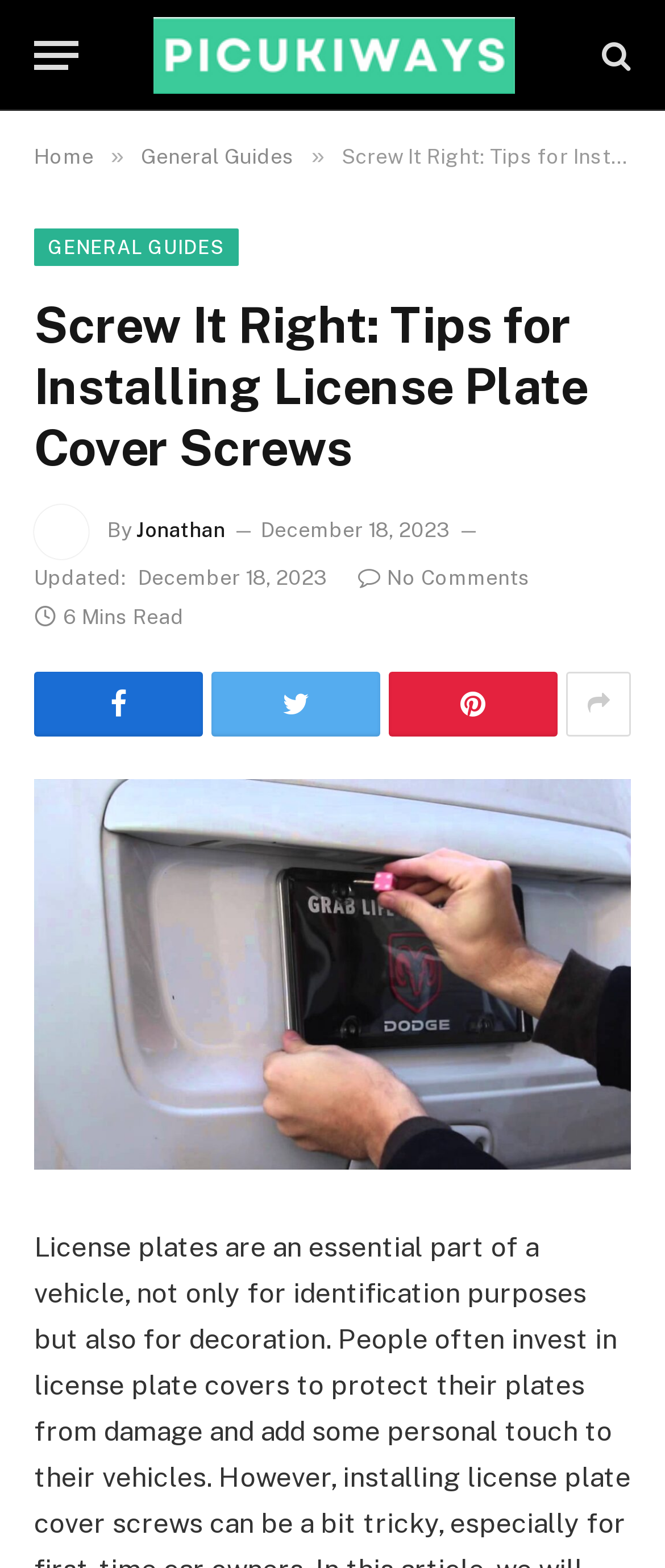Please identify the bounding box coordinates of the area that needs to be clicked to fulfill the following instruction: "View the general guides."

[0.212, 0.092, 0.443, 0.108]